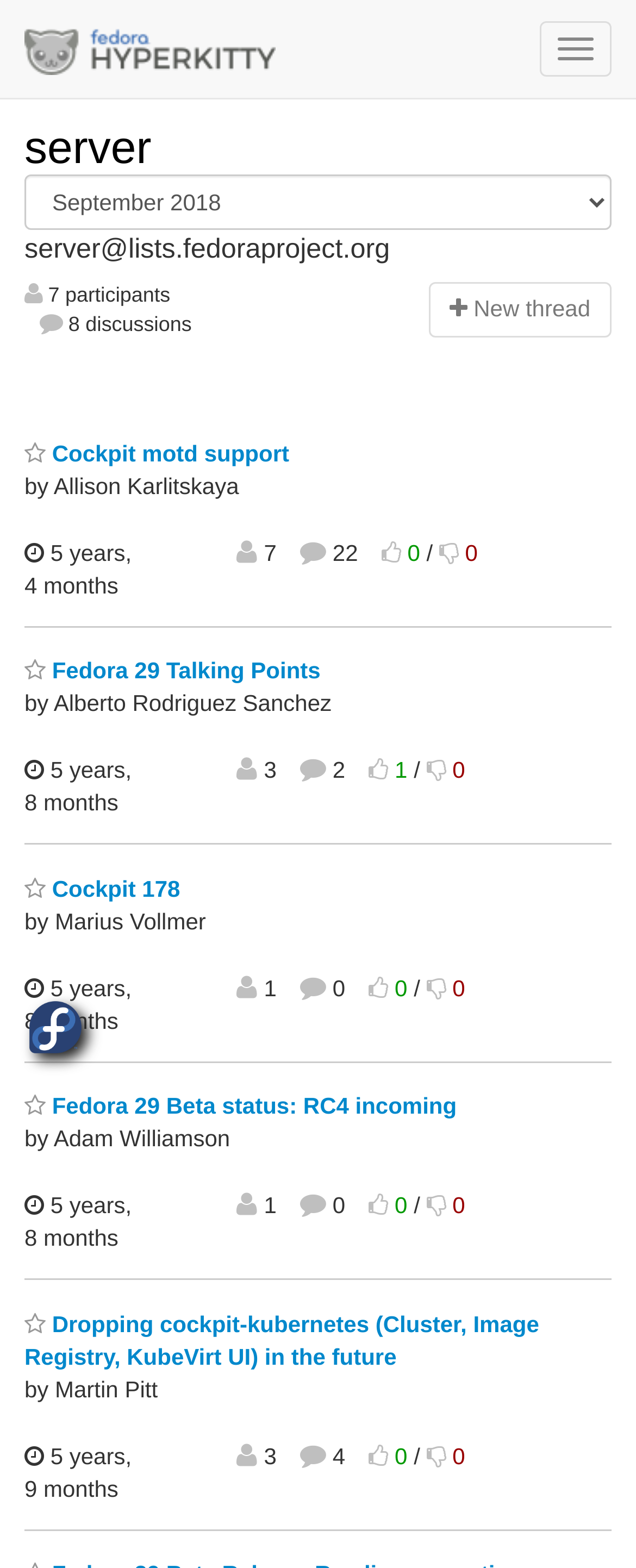Answer succinctly with a single word or phrase:
What is the subject of the first thread?

Cockpit motd support